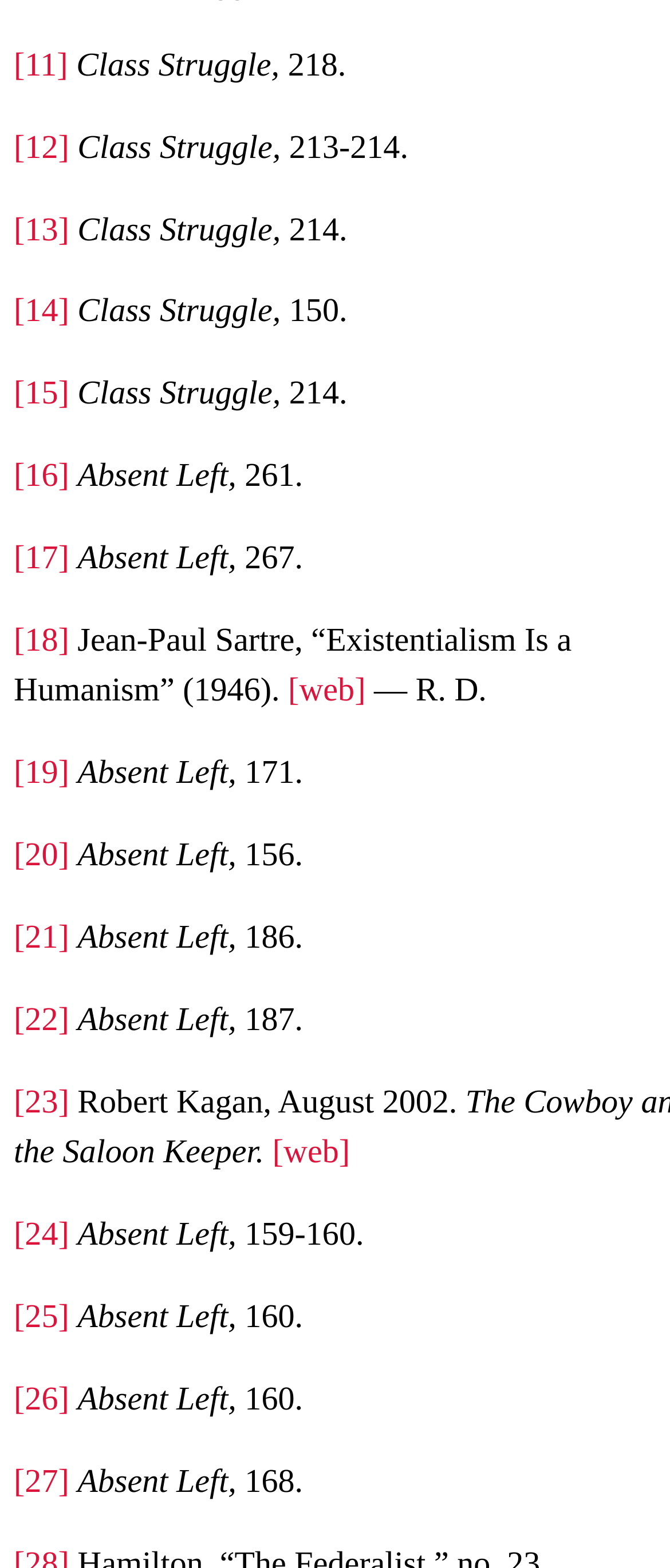Provide a single word or phrase answer to the question: 
What is the number mentioned next to 'Absent Left' in the 5th link?

171